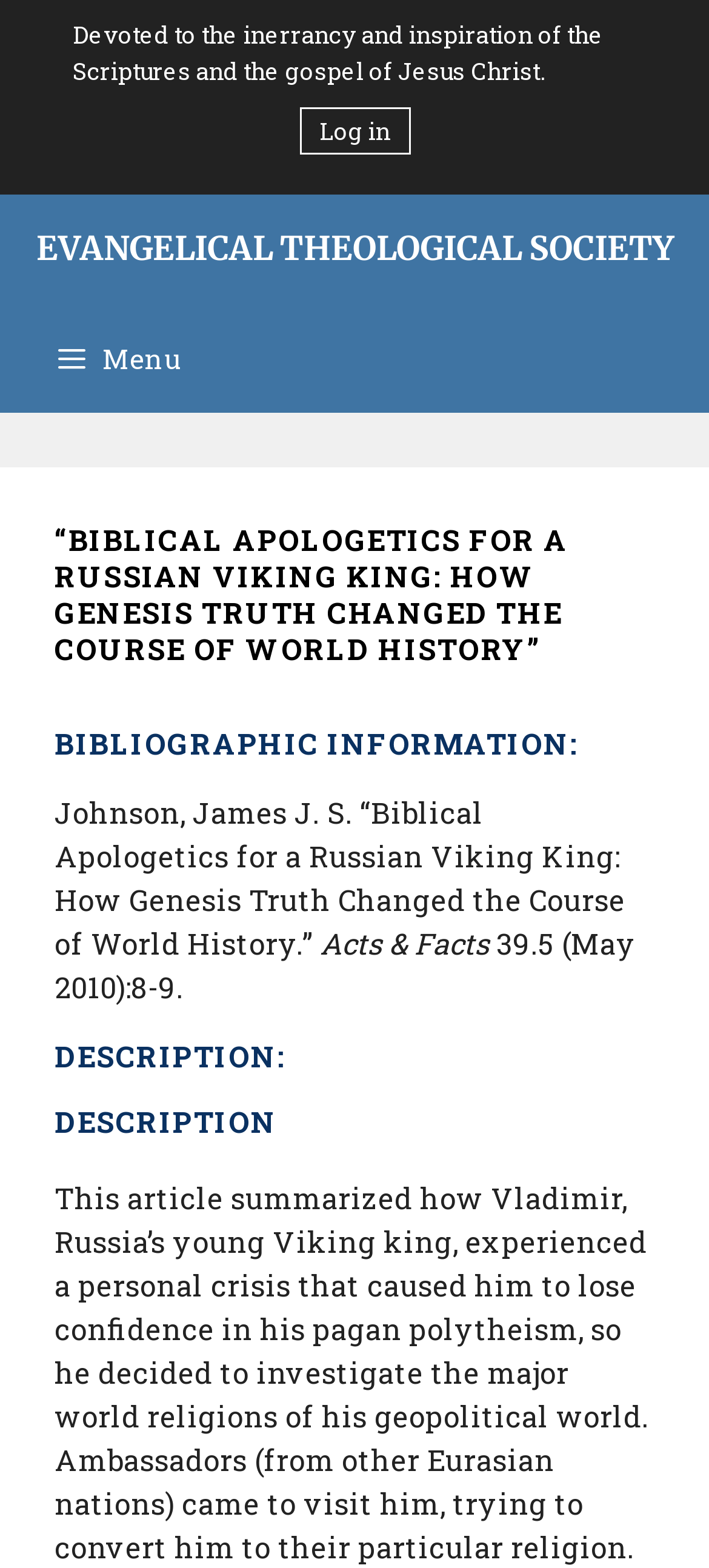What is the name of the organization?
Using the visual information, answer the question in a single word or phrase.

Evangelical Theological Society